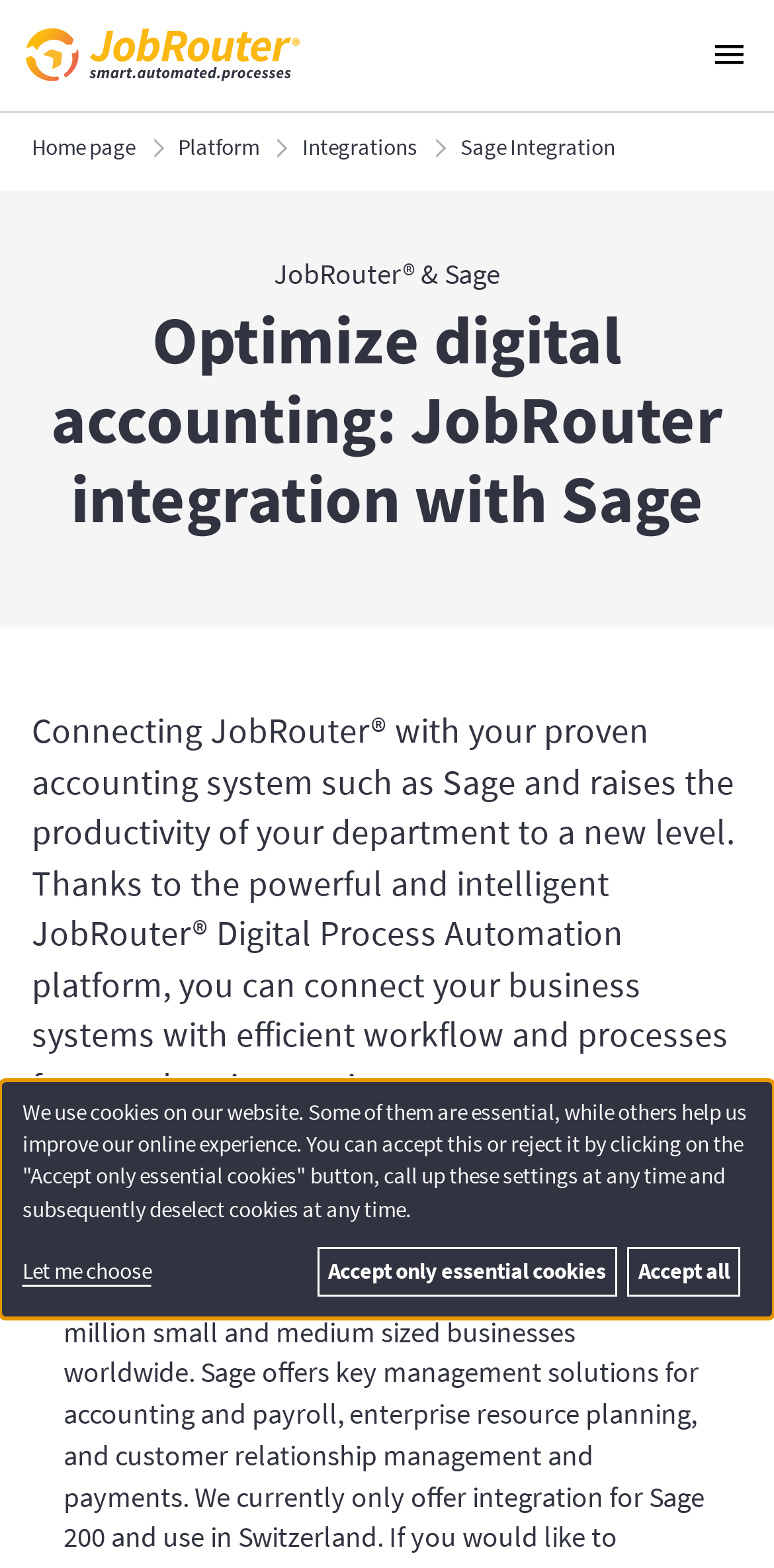Please identify the bounding box coordinates of the element's region that should be clicked to execute the following instruction: "Check the post date". The bounding box coordinates must be four float numbers between 0 and 1, i.e., [left, top, right, bottom].

None